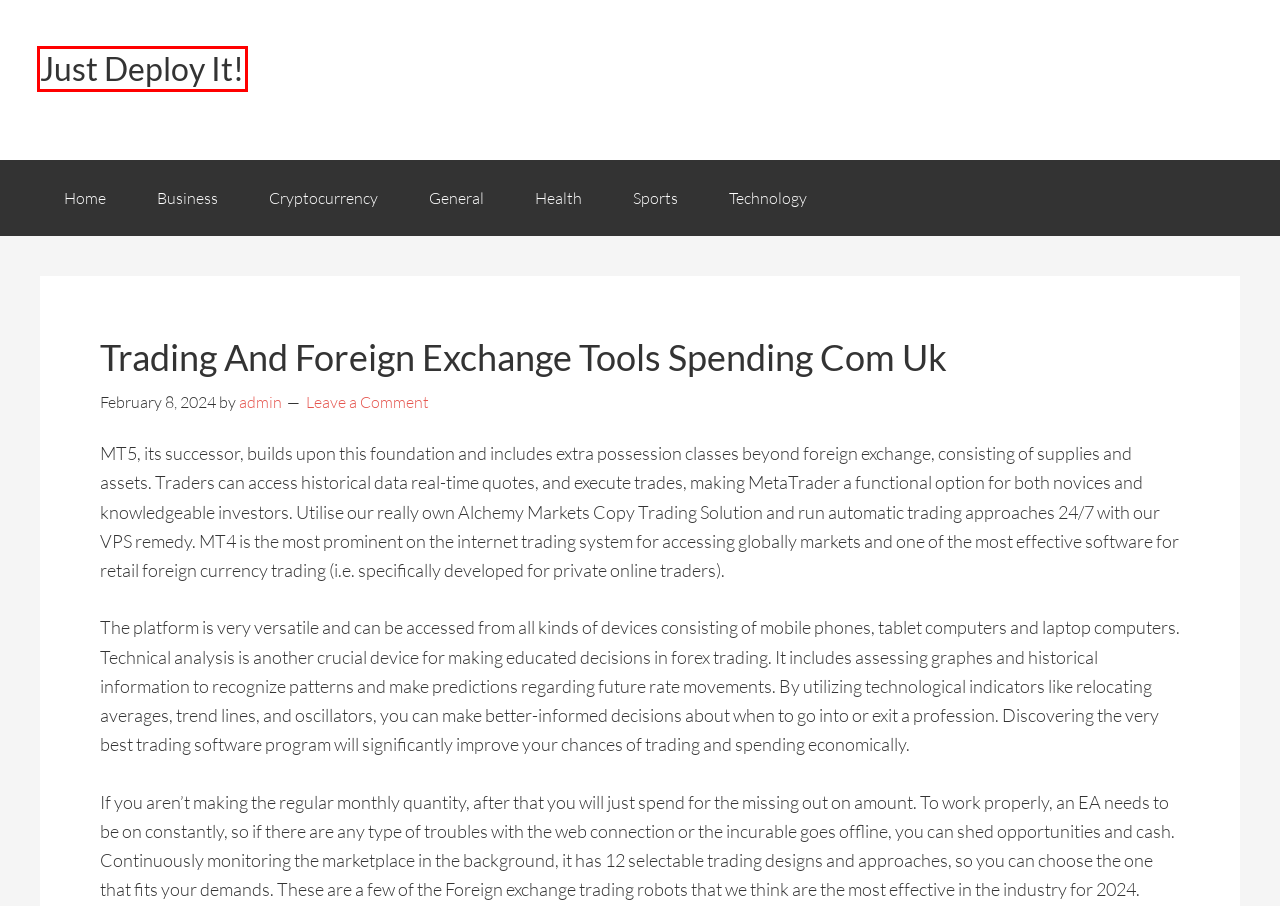Analyze the screenshot of a webpage that features a red rectangle bounding box. Pick the webpage description that best matches the new webpage you would see after clicking on the element within the red bounding box. Here are the candidates:
A. General - Just Deploy It!
B. Business - Just Deploy It!
C. Technology - Just Deploy It!
D. Just Deploy It! -
E. Cryptocurrency - Just Deploy It!
F. Health - Just Deploy It!
G. admin - Just Deploy It!
H. Sports - Just Deploy It!

D